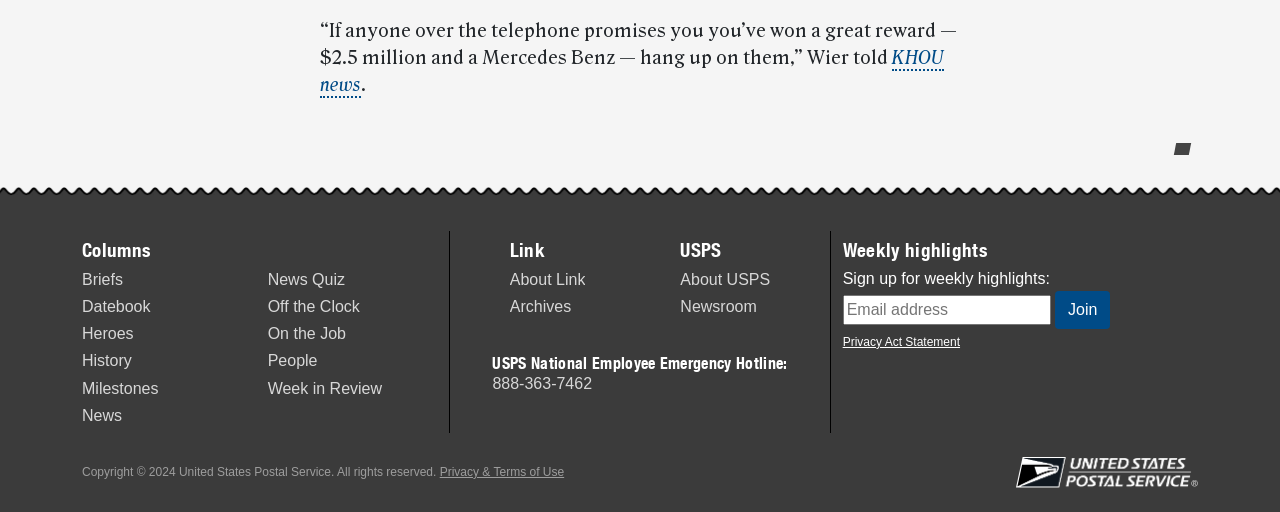What is the purpose of the 'Join' button?
Carefully analyze the image and provide a detailed answer to the question.

I inferred the purpose of the 'Join' button by looking at its position below the StaticText 'Sign up for weekly highlights:' and the textbox 'Email address' required field, which suggests that the button is used to submit the email address to receive weekly highlights.